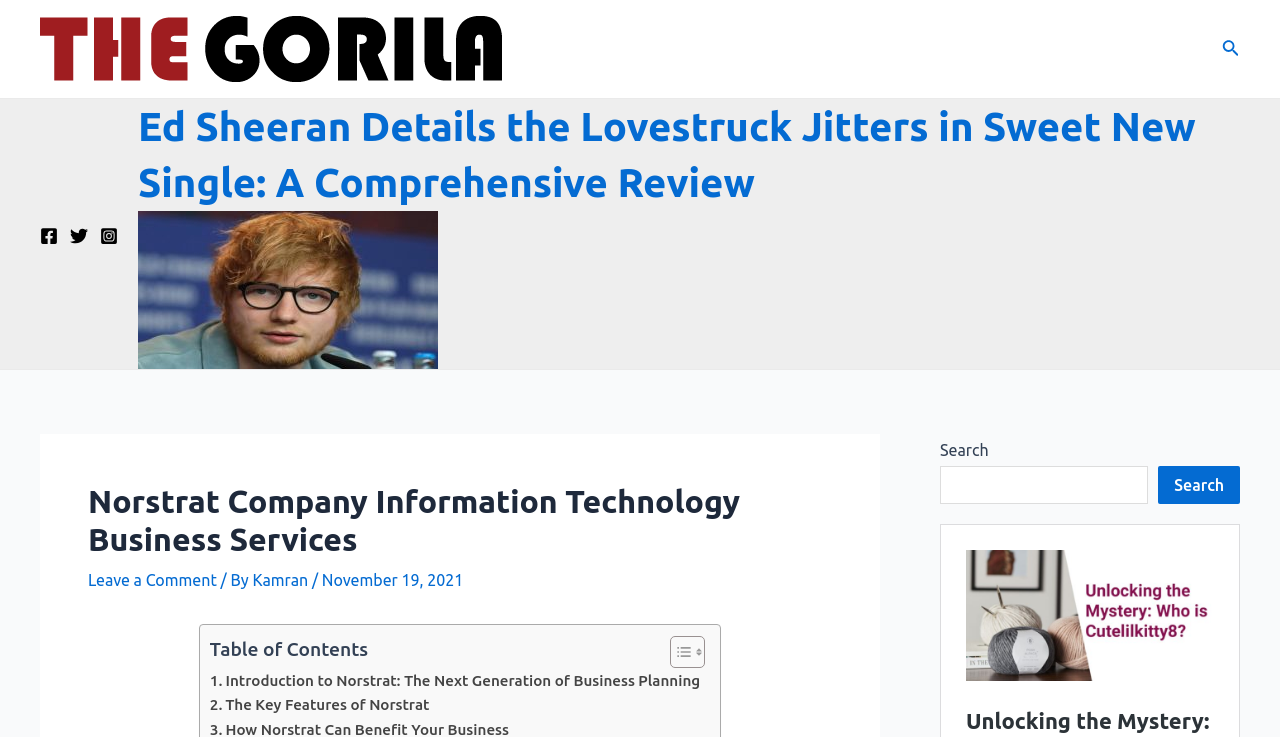Please pinpoint the bounding box coordinates for the region I should click to adhere to this instruction: "Read the article about Ed Sheeran".

[0.108, 0.141, 0.934, 0.278]